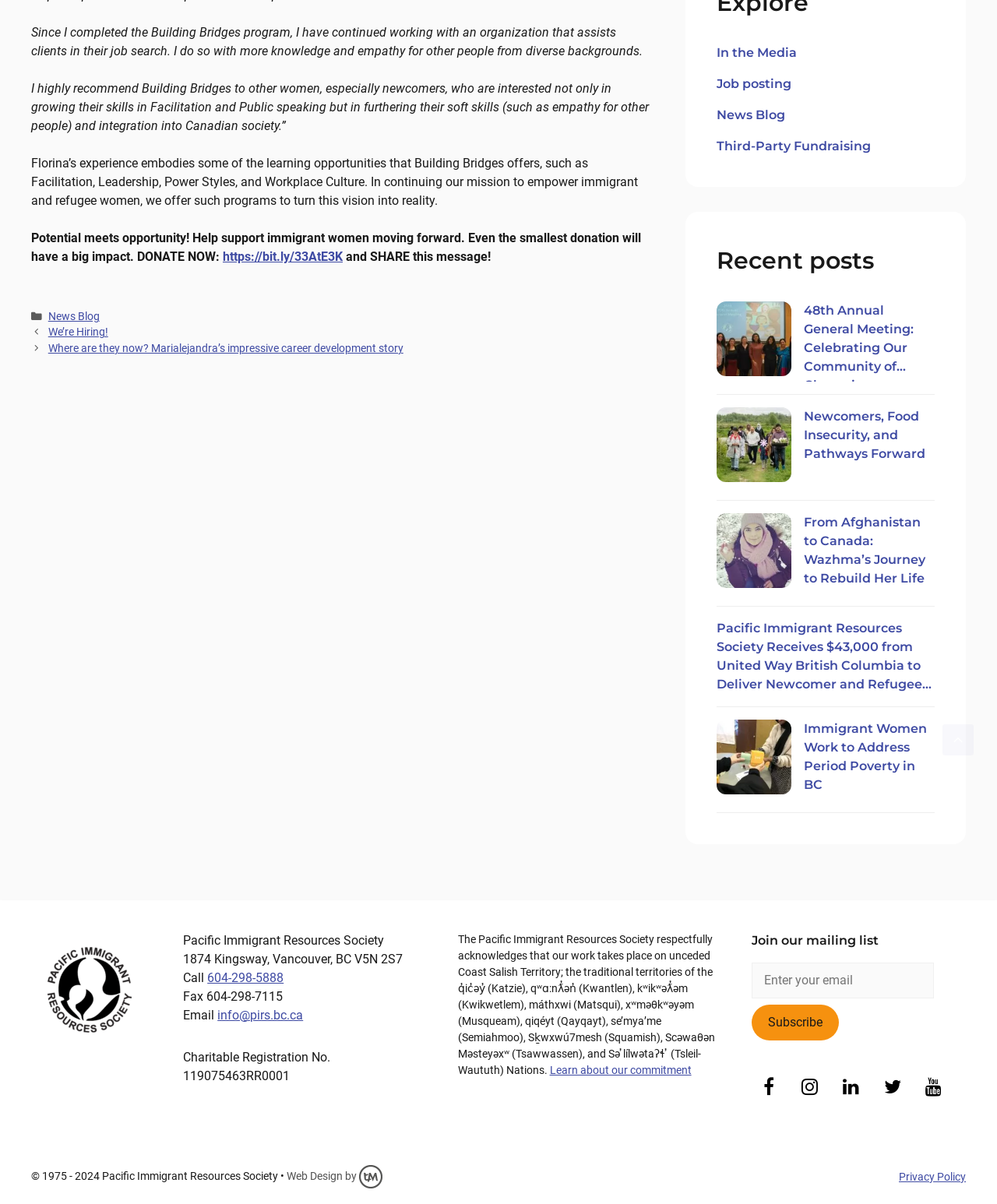Locate the bounding box coordinates of the area that needs to be clicked to fulfill the following instruction: "Subscribe to the mailing list". The coordinates should be in the format of four float numbers between 0 and 1, namely [left, top, right, bottom].

[0.754, 0.834, 0.841, 0.864]